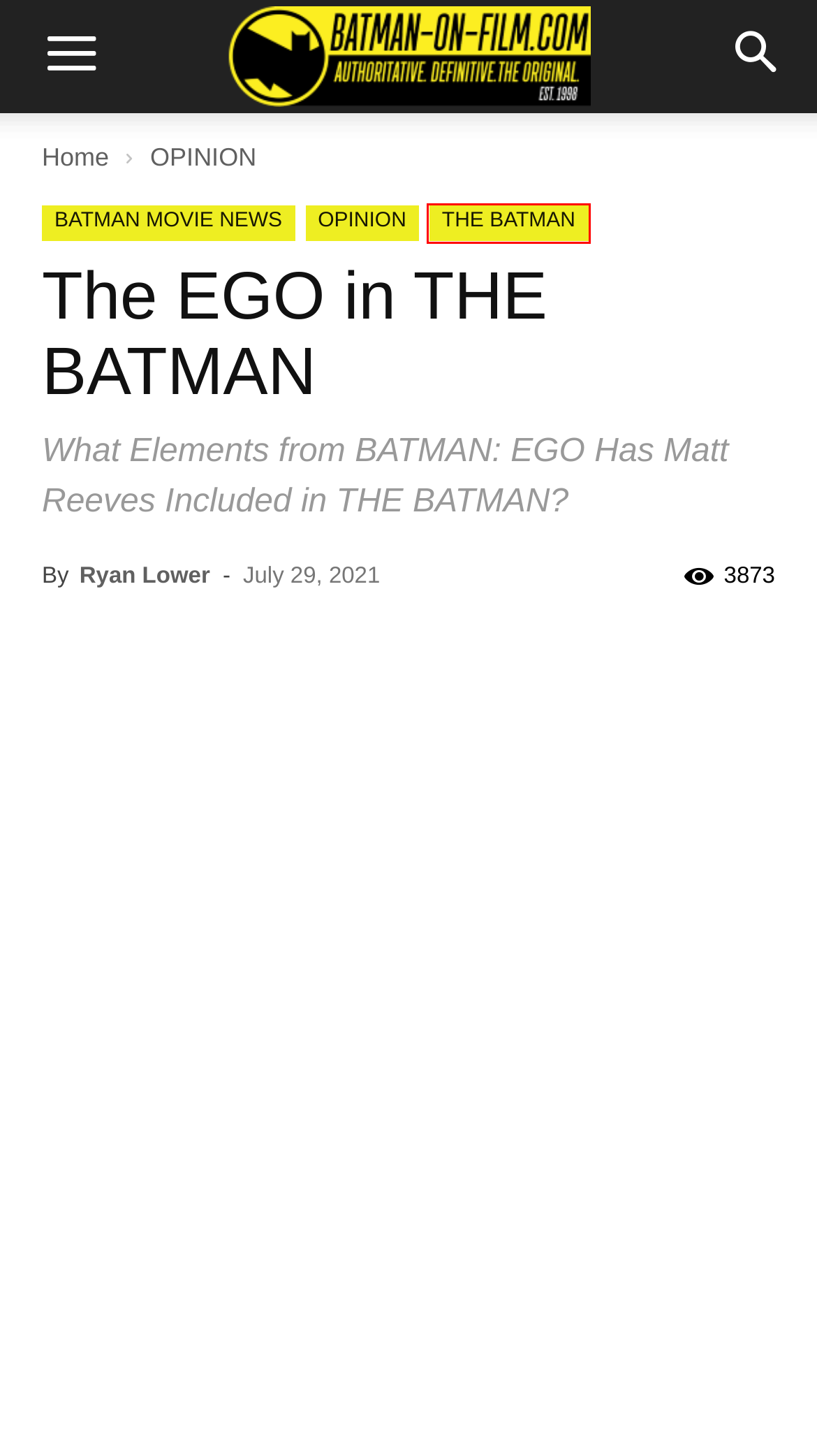With the provided webpage screenshot containing a red bounding box around a UI element, determine which description best matches the new webpage that appears after clicking the selected element. The choices are:
A. OPINION Archives - BATMAN ON FILM
B. THE BATMAN Archives - BATMAN ON FILM
C. Jonathan Nolan Wanted The Riddler as THE DARK KNIGHT RISES' Villain - BATMAN ON FILM
D. BATMAN ON FILM - Authoritative. Definitive. The ORIGINAL. (Est. 1998)
E. BOF's Everything About THE BATMAN Page (UPDATED: 11/7/22) - BATMAN ON FILM
F. Would Jonathan Nolan Return to Gotham? - BATMAN ON FILM
G. BATMAN MOVIE NEWS Archives - BATMAN ON FILM
H. The April '24 BOF Mailbag - BATMAN ON FILM

B